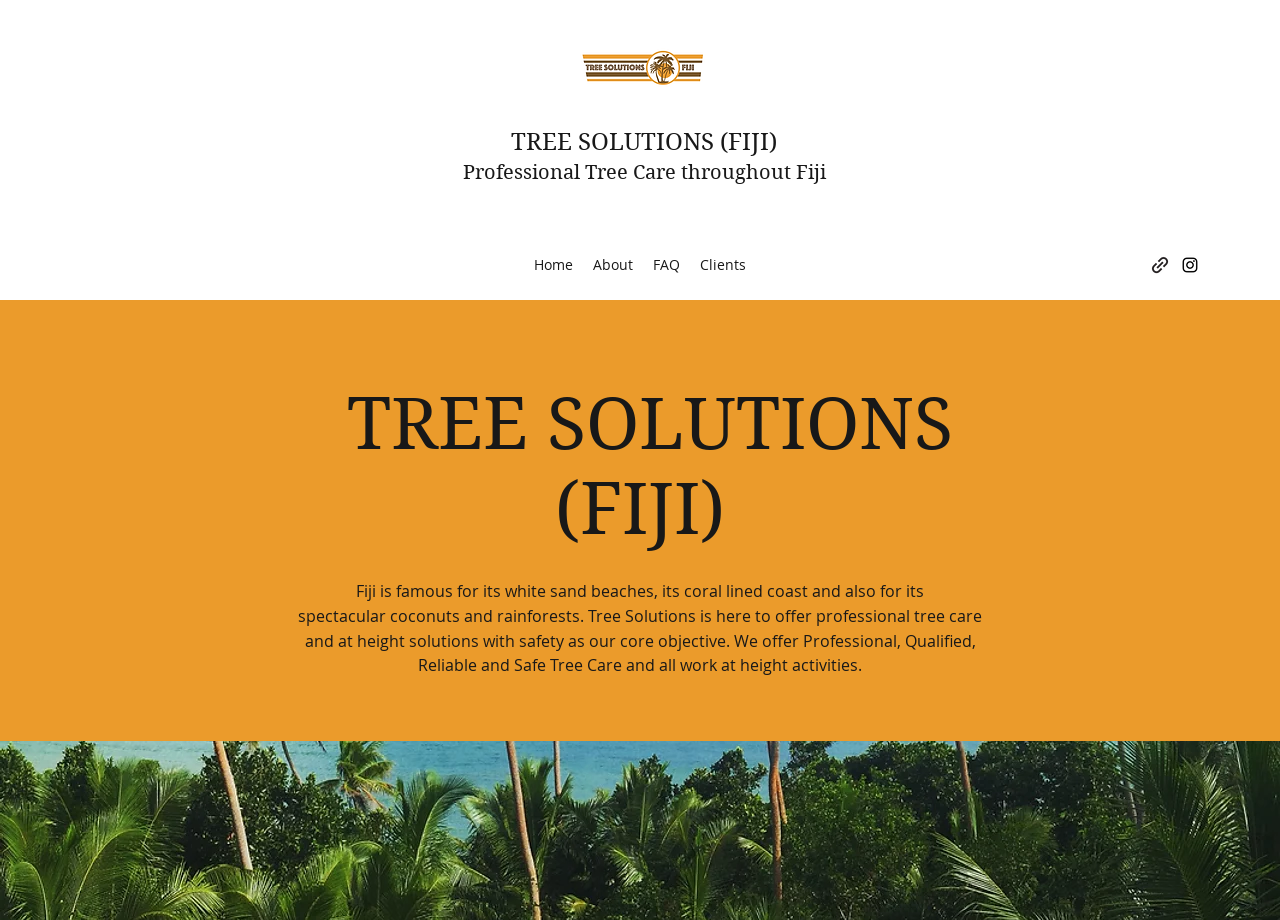Identify and extract the main heading of the webpage.

 TREE SOLUTIONS (FIJI)